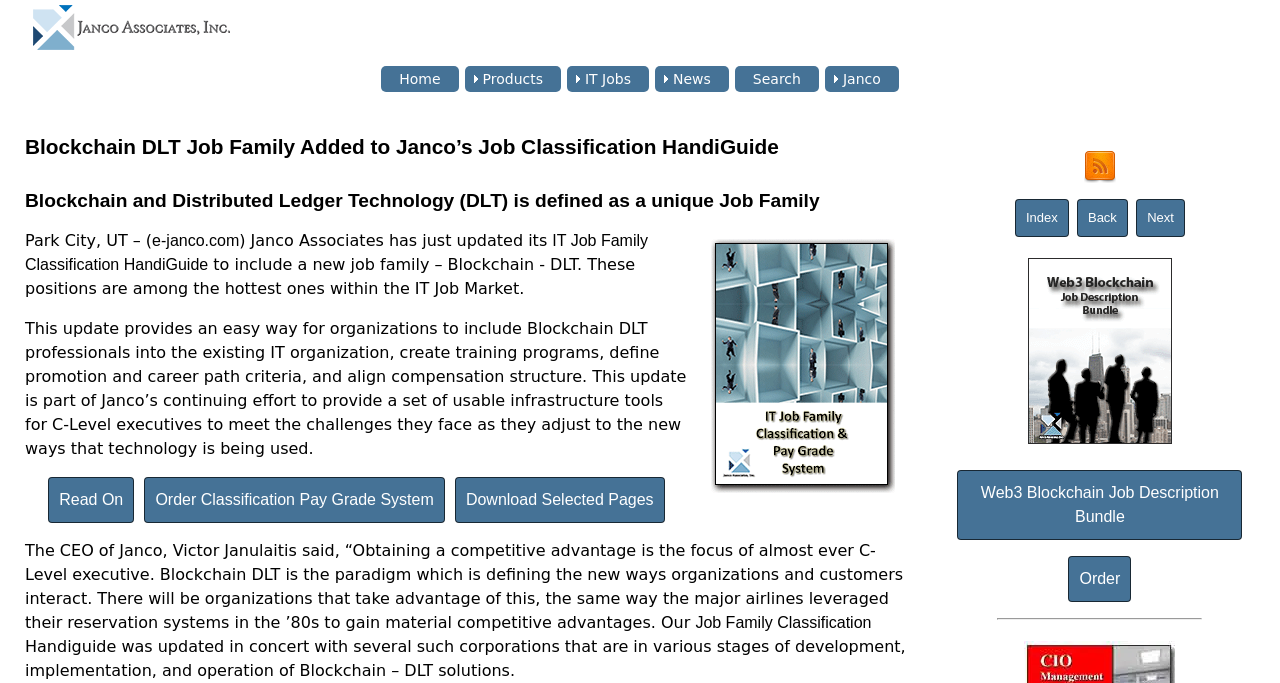Provide a brief response to the question below using a single word or phrase: 
What is the focus of almost every C-Level executive?

Obtaining a competitive advantage